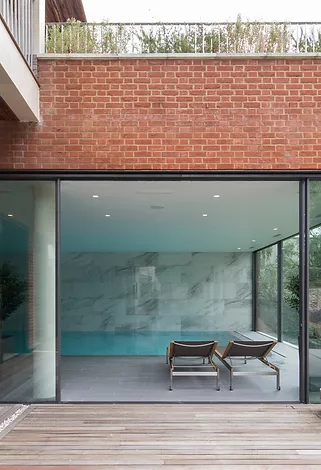Describe every detail you can see in the image.

This striking image showcases the interior of a contemporary swimming pool area, seamlessly integrated with the outdoor environment. The design features floor-to-ceiling glass walls, allowing for a panoramic view of the surrounding countryside while bathing the space in natural light. The minimalist aesthetic is enhanced by sleek furnishings: two stylish lounge chairs positioned for relaxation. The polished flooring and subtle lighting fixtures contribute to a tranquil and luxurious atmosphere, making this space an inviting oasis for leisure. The cleverly designed deck level ensures that the owners can enjoy scenic views while lounging by the pool, embodying the blend of natural beauty and modern architecture that the home represents.